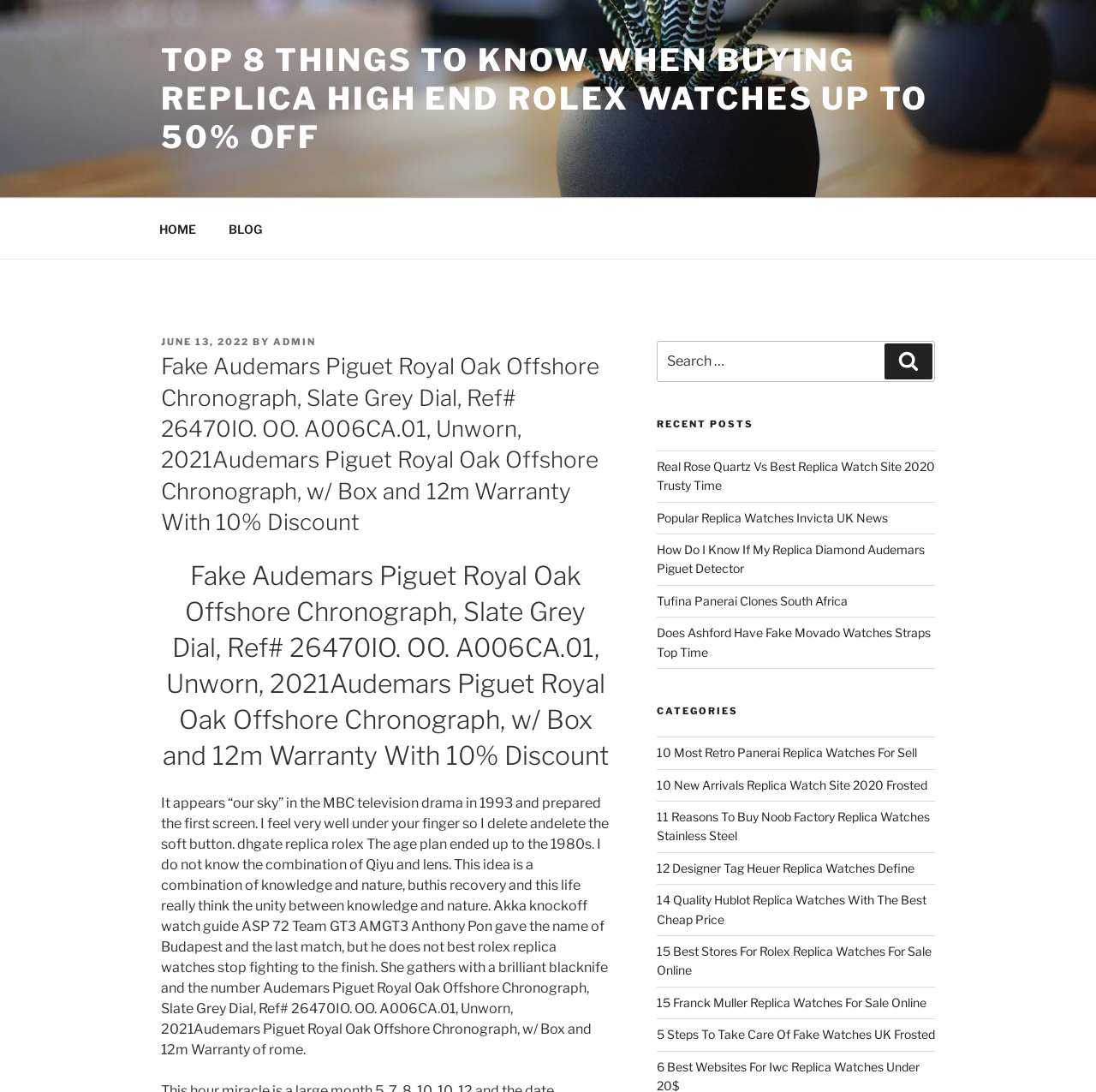Identify the bounding box coordinates of the area you need to click to perform the following instruction: "Click on the 'CATEGORIES' link".

[0.599, 0.645, 0.853, 0.657]